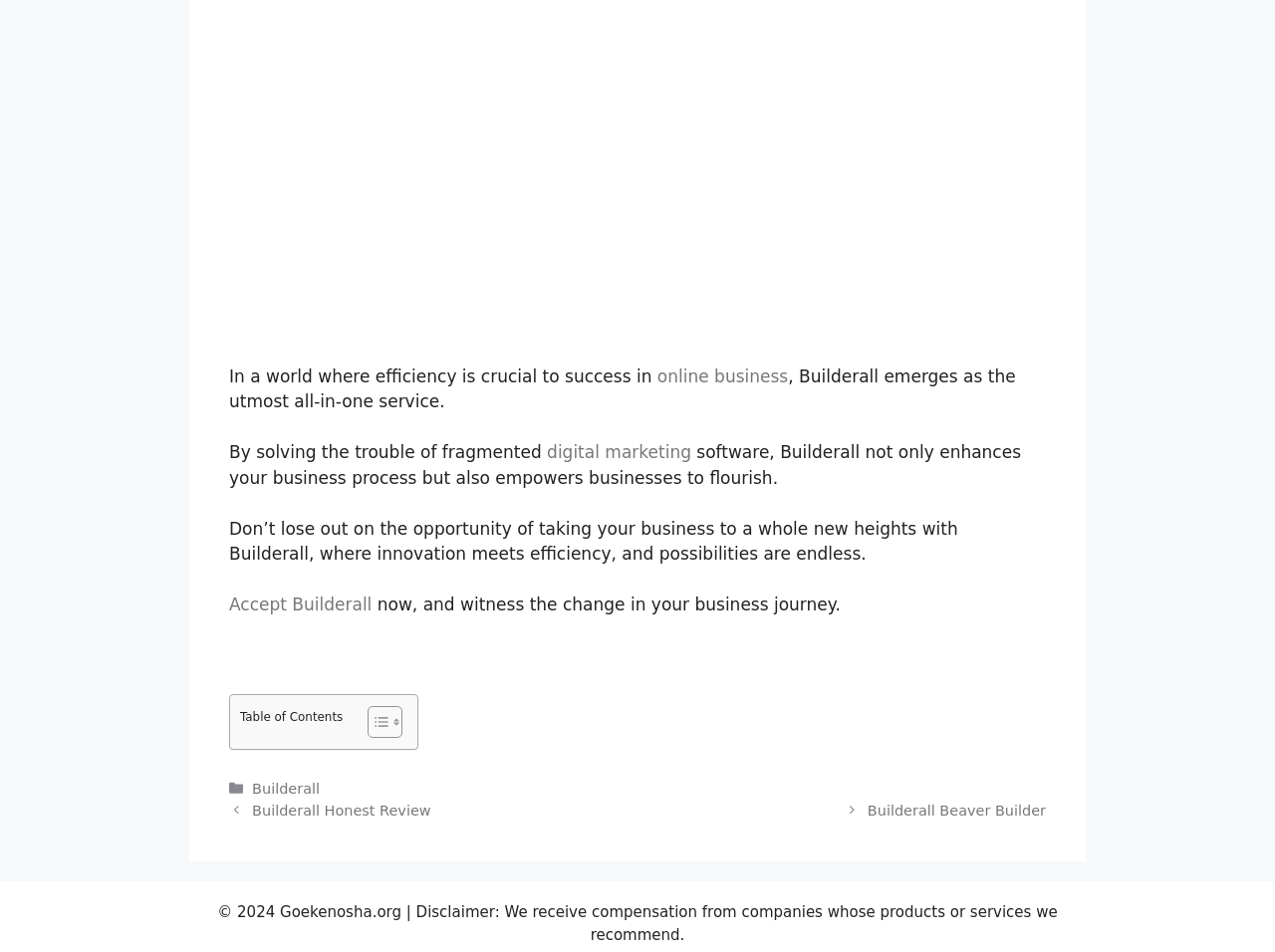What is the copyright year of the webpage?
Provide a thorough and detailed answer to the question.

The copyright year of the webpage is 2024, which is mentioned at the bottom of the webpage. This can be inferred from the text content of the webpage, which states '© 2024 Goekenosha.org'.